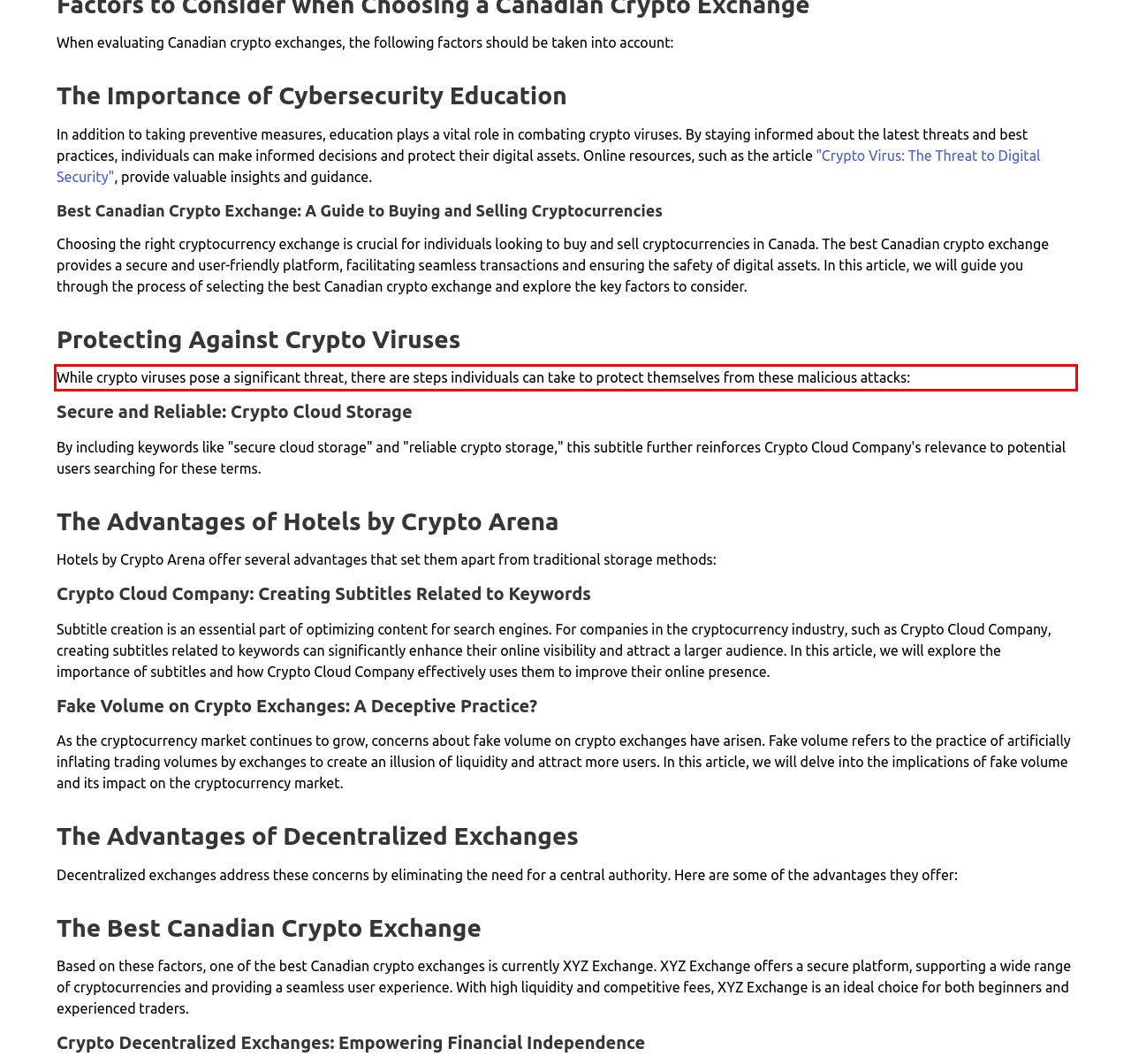You are given a screenshot of a webpage with a UI element highlighted by a red bounding box. Please perform OCR on the text content within this red bounding box.

While crypto viruses pose a significant threat, there are steps individuals can take to protect themselves from these malicious attacks: